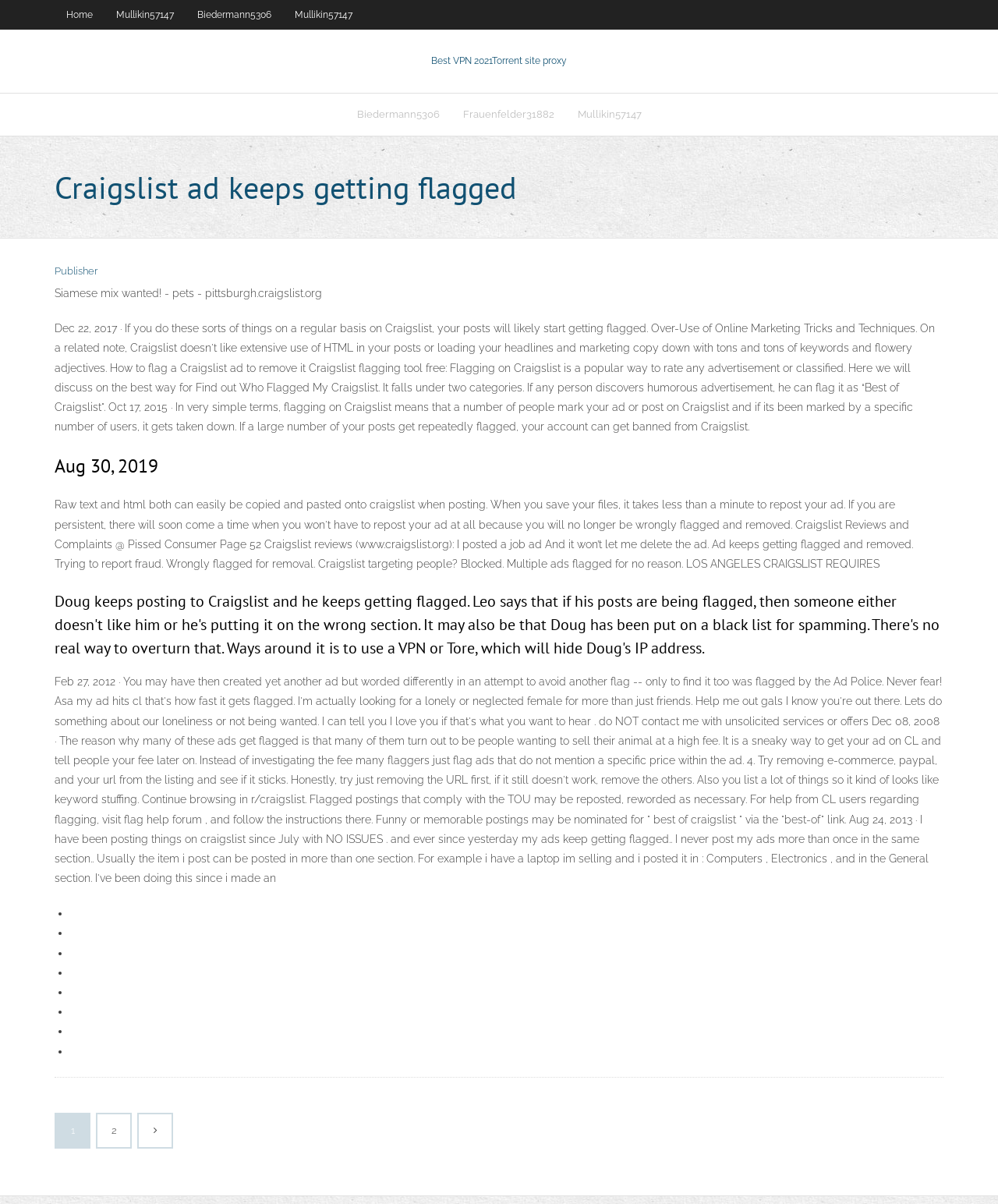What is the main topic of the webpage?
Your answer should be a single word or phrase derived from the screenshot.

Craigslist ad flagging